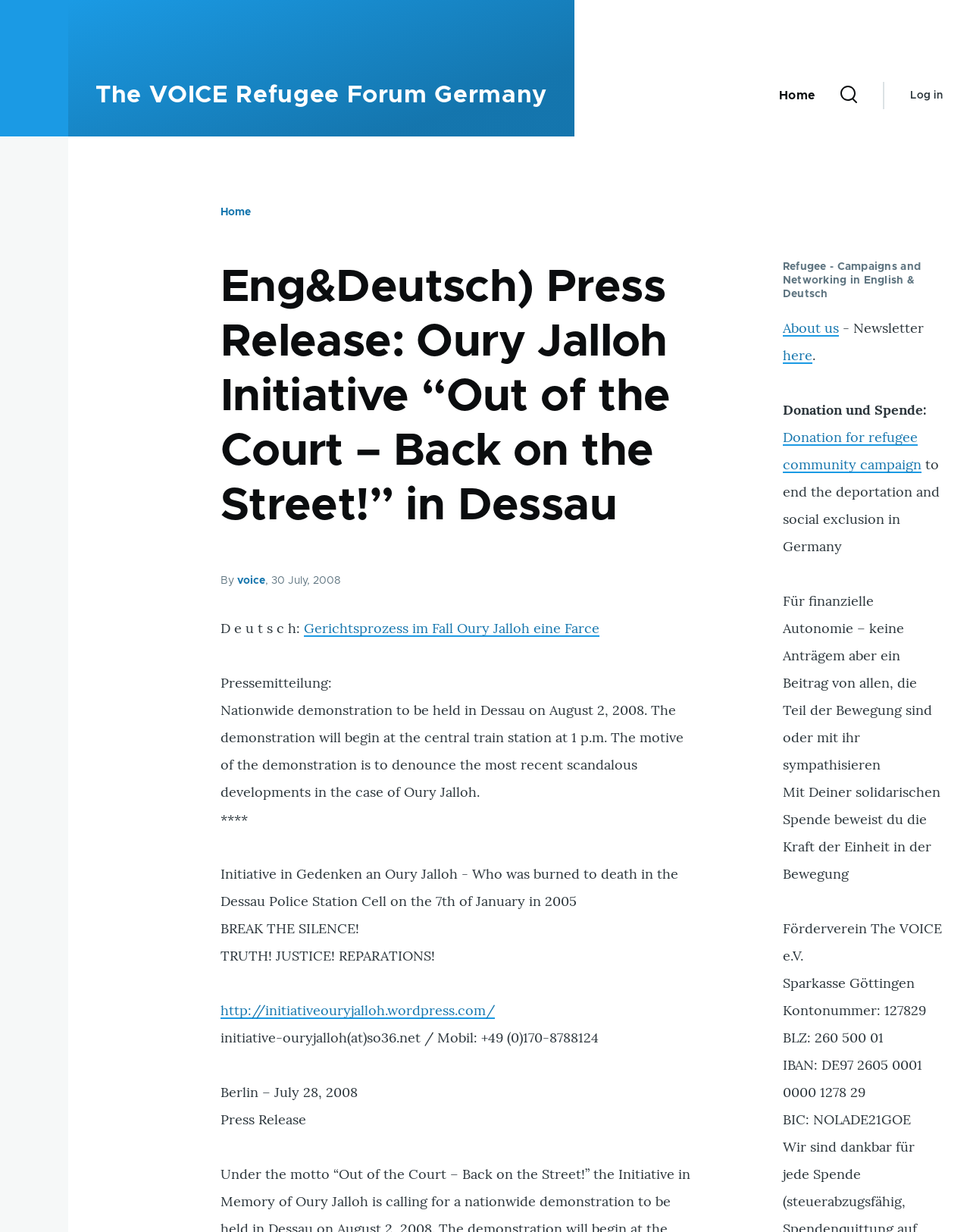Please find and report the bounding box coordinates of the element to click in order to perform the following action: "Click on the 'David Baldacci' link". The coordinates should be expressed as four float numbers between 0 and 1, in the format [left, top, right, bottom].

None